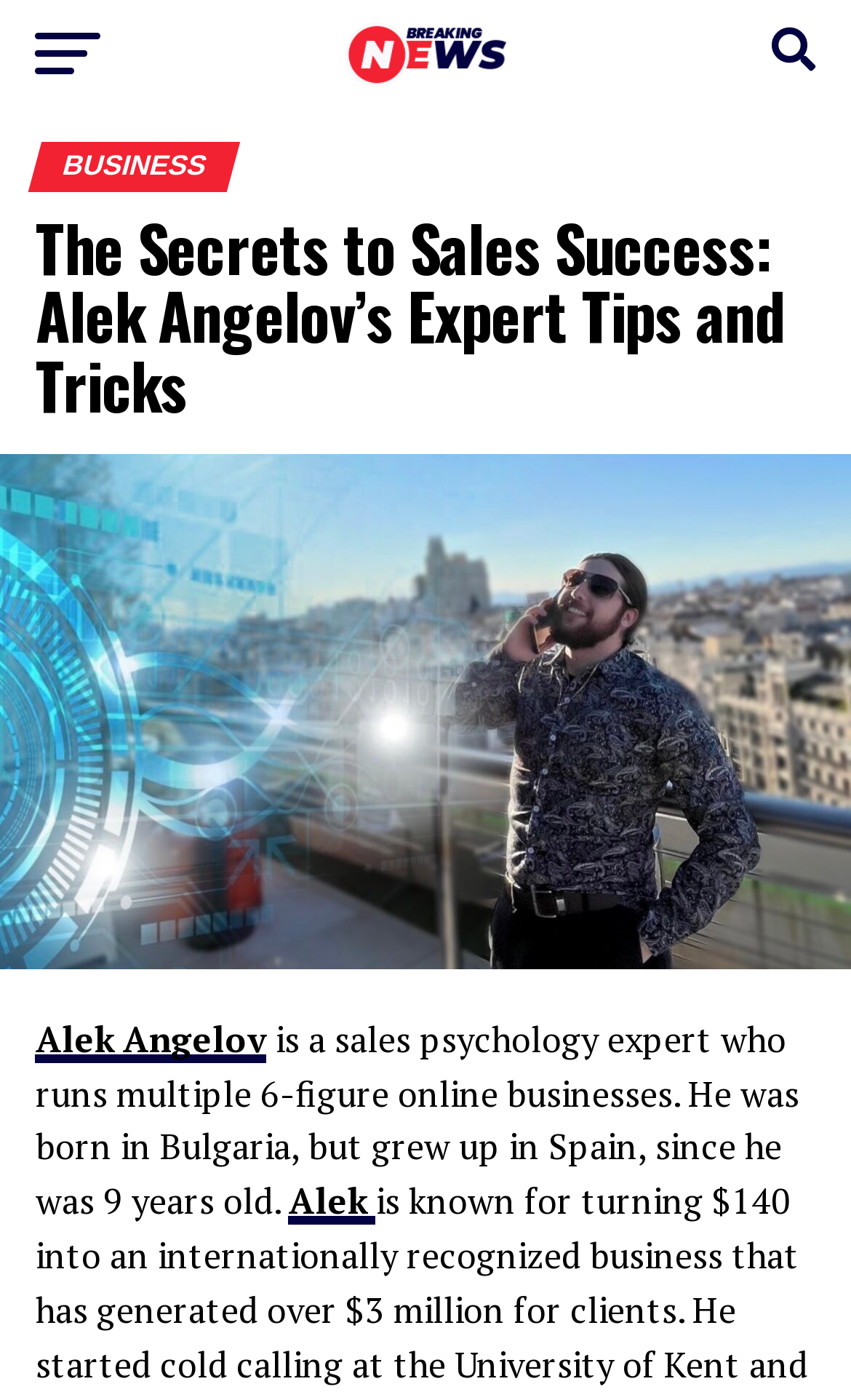Extract the main title from the webpage.

The Secrets to Sales Success: Alek Angelov’s Expert Tips and Tricks